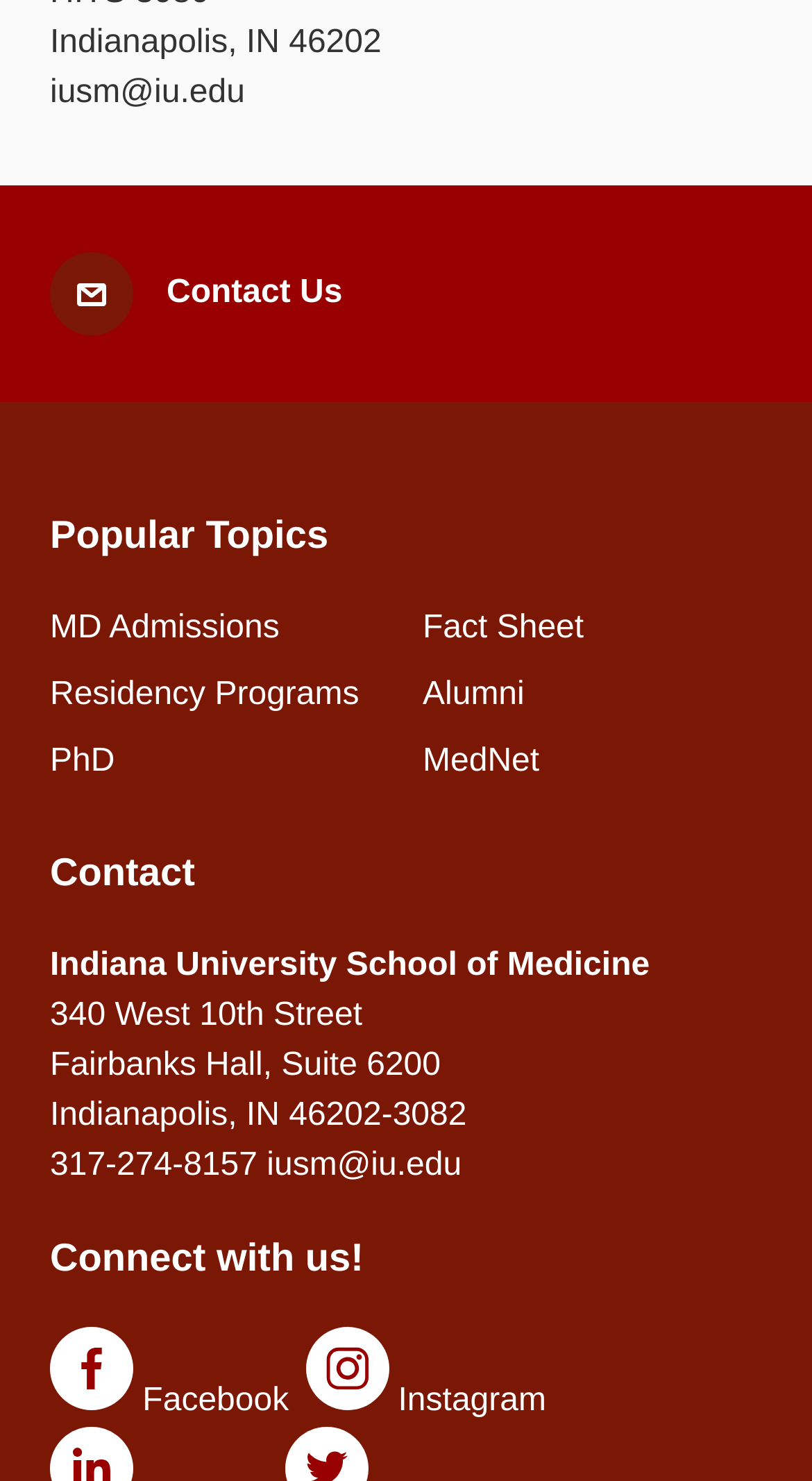Locate the bounding box of the UI element defined by this description: "Residency Programs". The coordinates should be given as four float numbers between 0 and 1, formatted as [left, top, right, bottom].

[0.062, 0.457, 0.442, 0.481]